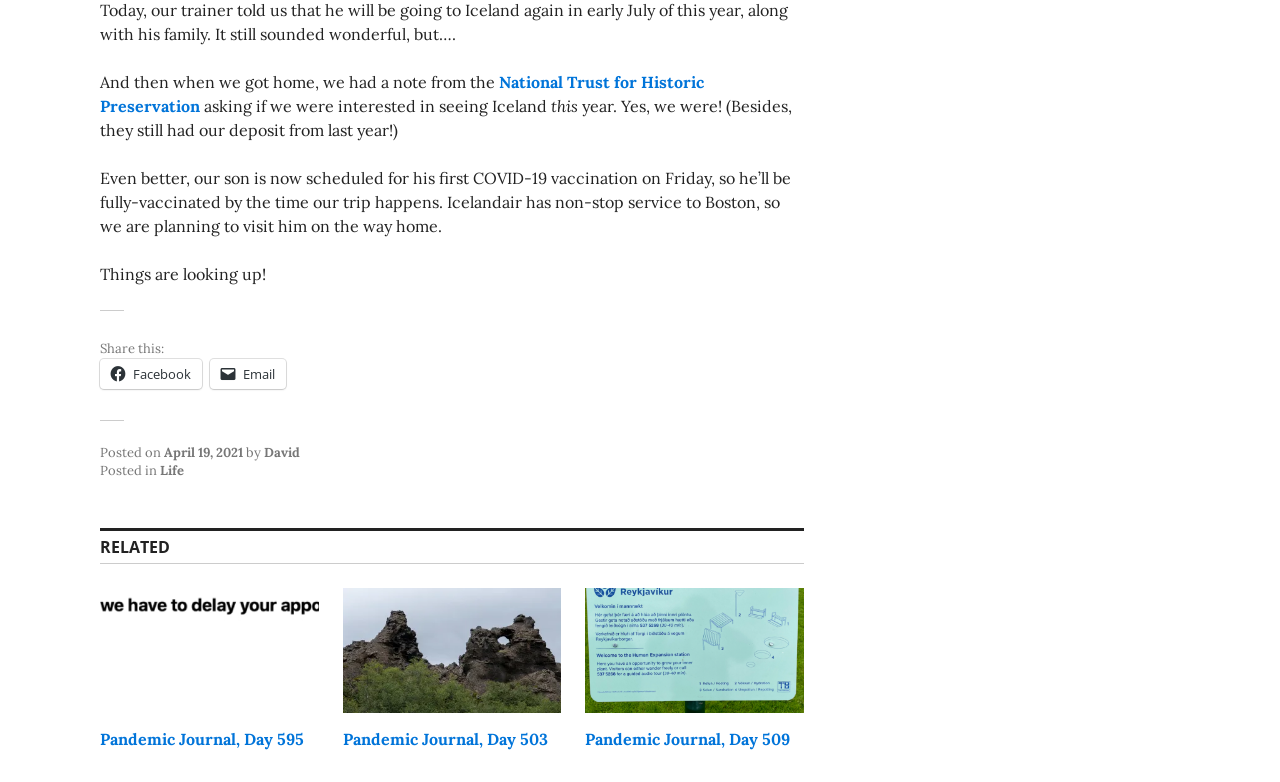Please determine the bounding box coordinates of the element to click in order to execute the following instruction: "View post details on April 19, 2021". The coordinates should be four float numbers between 0 and 1, specified as [left, top, right, bottom].

[0.128, 0.568, 0.19, 0.59]